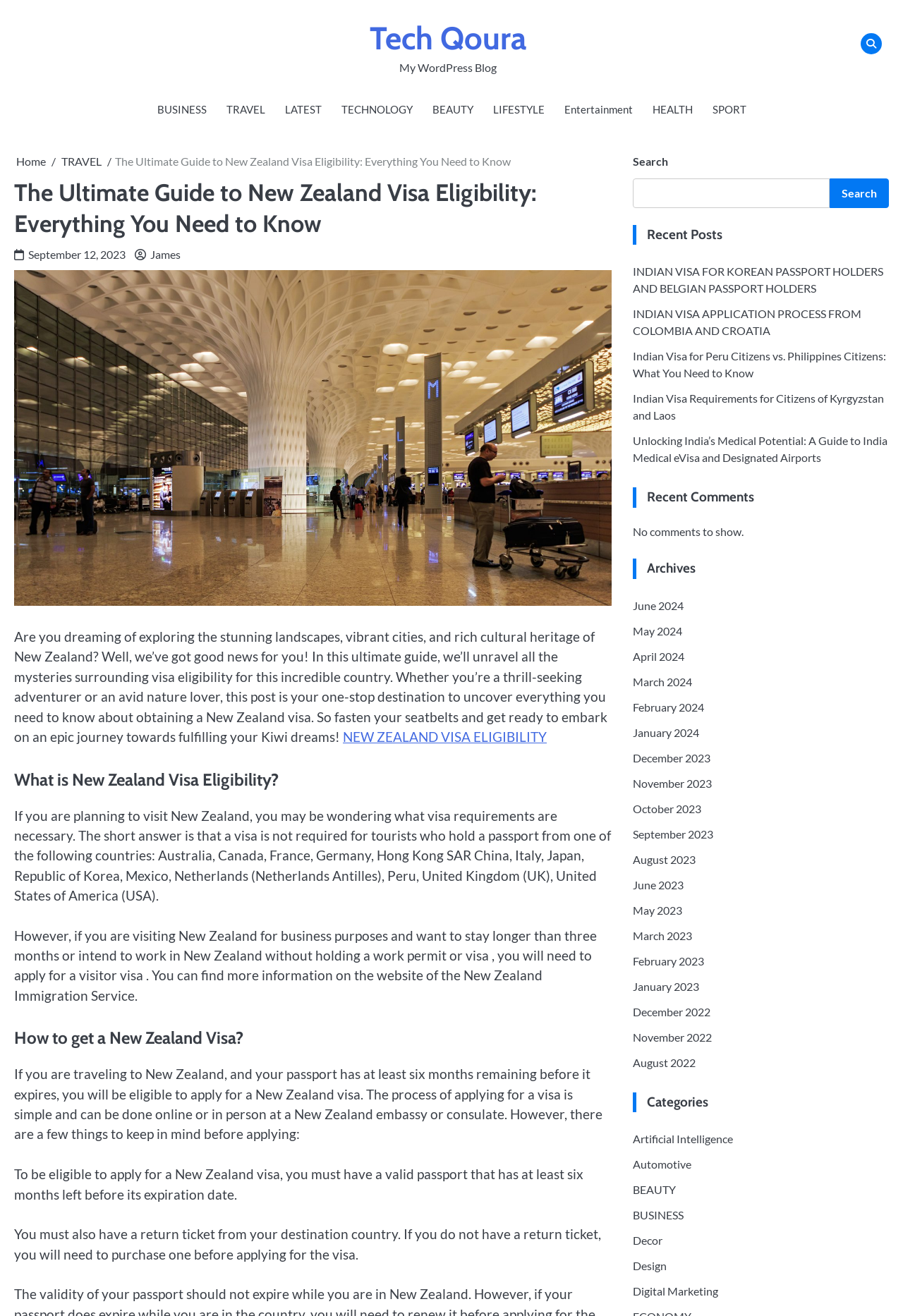Specify the bounding box coordinates of the element's region that should be clicked to achieve the following instruction: "Search for something". The bounding box coordinates consist of four float numbers between 0 and 1, in the format [left, top, right, bottom].

[0.701, 0.136, 0.919, 0.158]